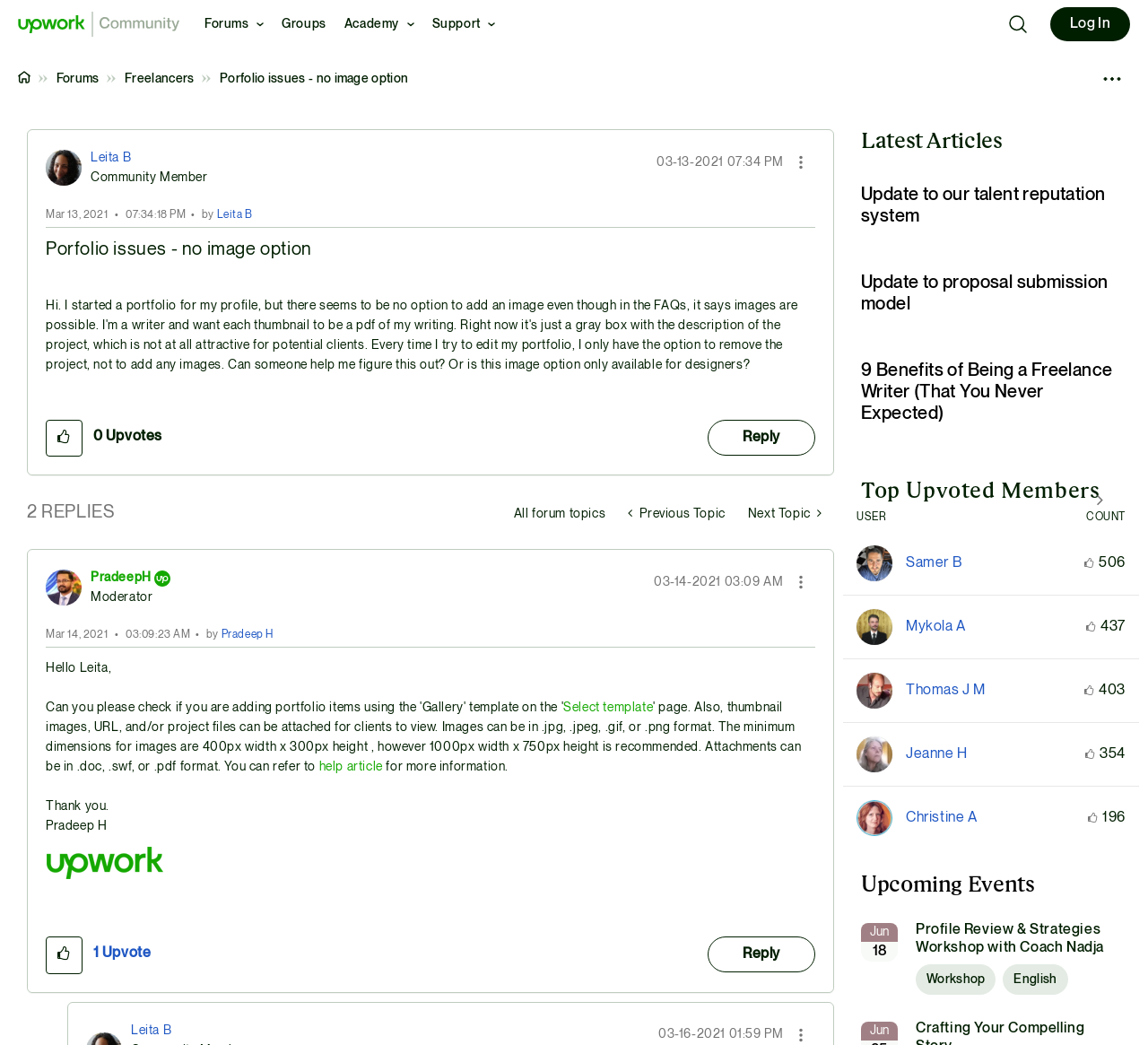Summarize the contents and layout of the webpage in detail.

This webpage appears to be a forum discussion page on the Upwork Community platform. At the top, there is a navigation menu with links to "Forums", "Groups", "Academy", and "Support". On the right side of the navigation menu, there is a login link and an image.

Below the navigation menu, there is a heading that reads "Porfolio issues - no image option" followed by a brief description of the issue. The description is accompanied by an image and a link to view the profile of the user who posted the issue.

The main content of the page is a discussion thread with two replies. Each reply includes the user's profile image, name, and a timestamp indicating when the reply was posted. The replies also include buttons to show a post option menu and to give upvotes to the post.

To the right of the discussion thread, there is a sidebar with links to "All forum topics", "Previous Topic", and "Next Topic". Below the sidebar, there is a section displaying the number of replies to the post.

Further down the page, there are two more sections. The first section displays a list of latest articles with links to each article. The second section displays a list of top upvoted members with their usernames and upvote counts.

Throughout the page, there are various buttons and links to perform actions such as replying to a post, giving upvotes, and viewing user profiles.